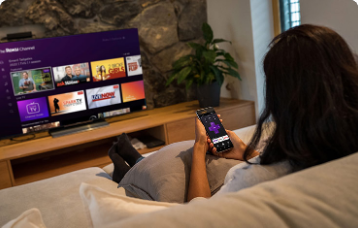Create a detailed narrative that captures the essence of the image.

In this inviting scene, a person is comfortably seated on a light-colored couch, gazing at a television screen. The television displays a vibrant interface featuring various channels and programs available on Roku. In their hands, the individual holds a smartphone, likely using it as a remote control or to browse content, reflecting the seamless integration of technology in modern entertainment. The room includes a decorative plant, adding a touch of greenery and warmth to the cozy atmosphere. This image encapsulates a contemporary leisure moment, showcasing the ease of accessing diverse entertainment options from the comfort of home.